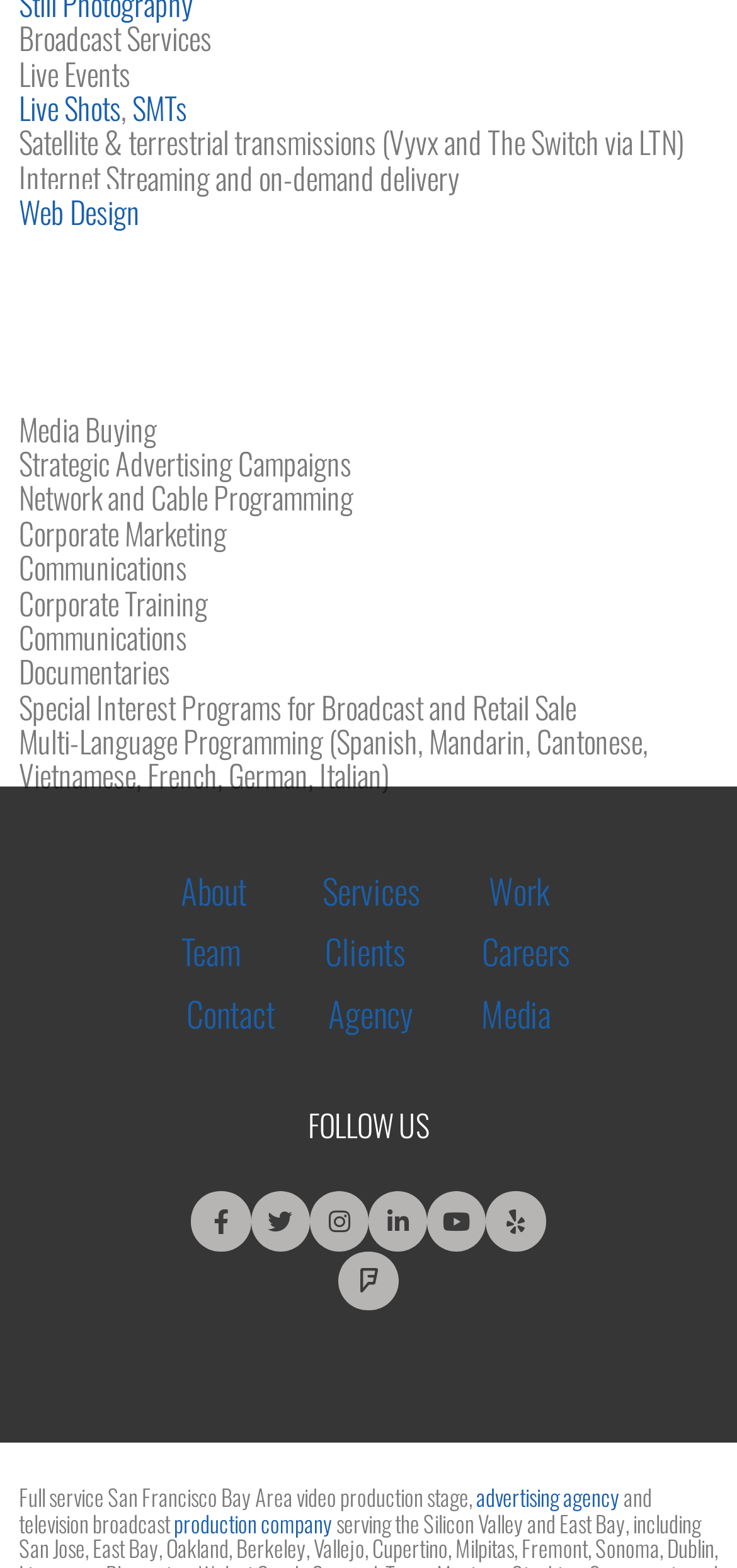Please specify the bounding box coordinates of the clickable section necessary to execute the following command: "Click on Live Shots".

[0.026, 0.054, 0.164, 0.083]